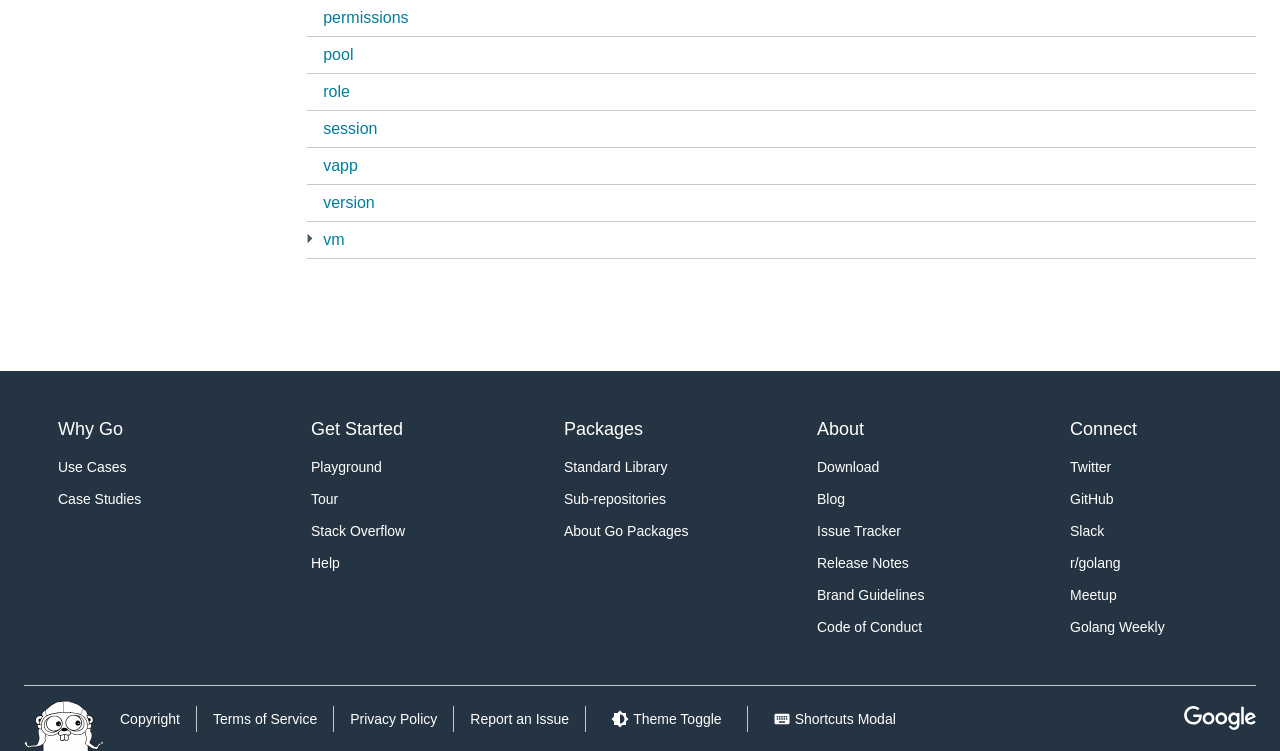Identify the bounding box for the element characterized by the following description: "Code of Conduct".

[0.638, 0.814, 0.757, 0.856]